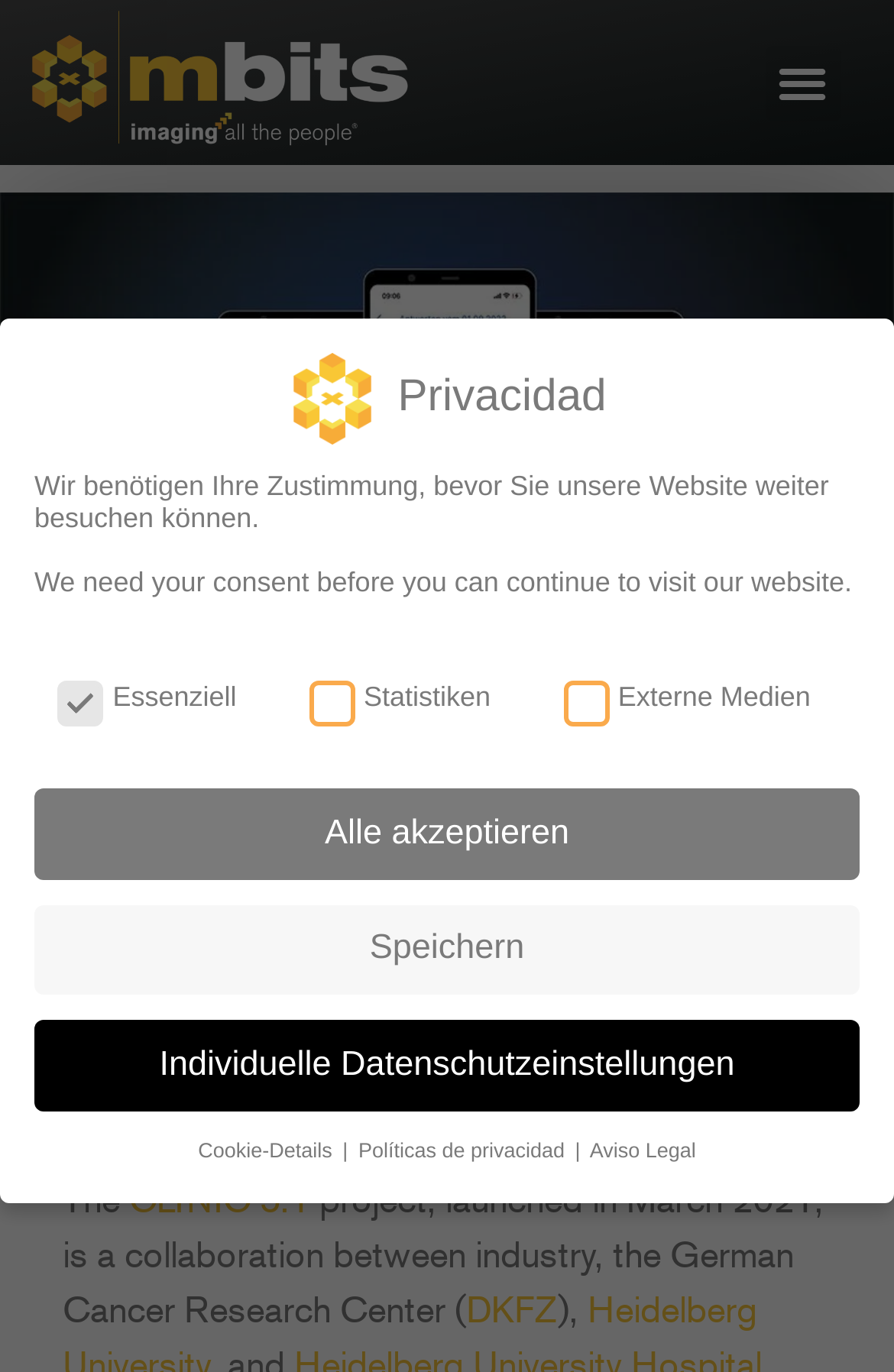Please provide a one-word or phrase answer to the question: 
How many checkboxes are there in the privacy section?

3